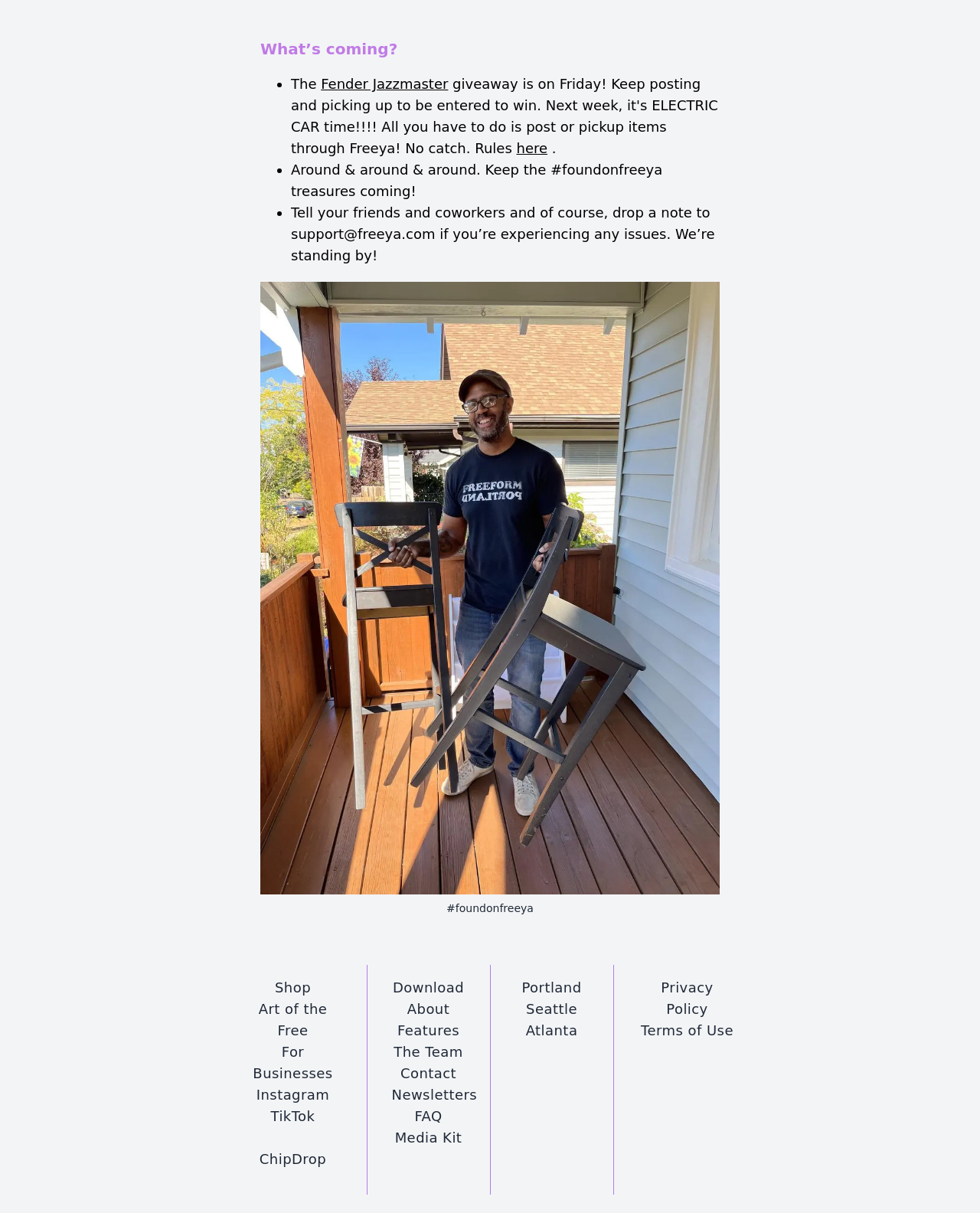Please provide the bounding box coordinate of the region that matches the element description: Terms of Use. Coordinates should be in the format (top-left x, top-left y, bottom-right x, bottom-right y) and all values should be between 0 and 1.

[0.654, 0.843, 0.748, 0.856]